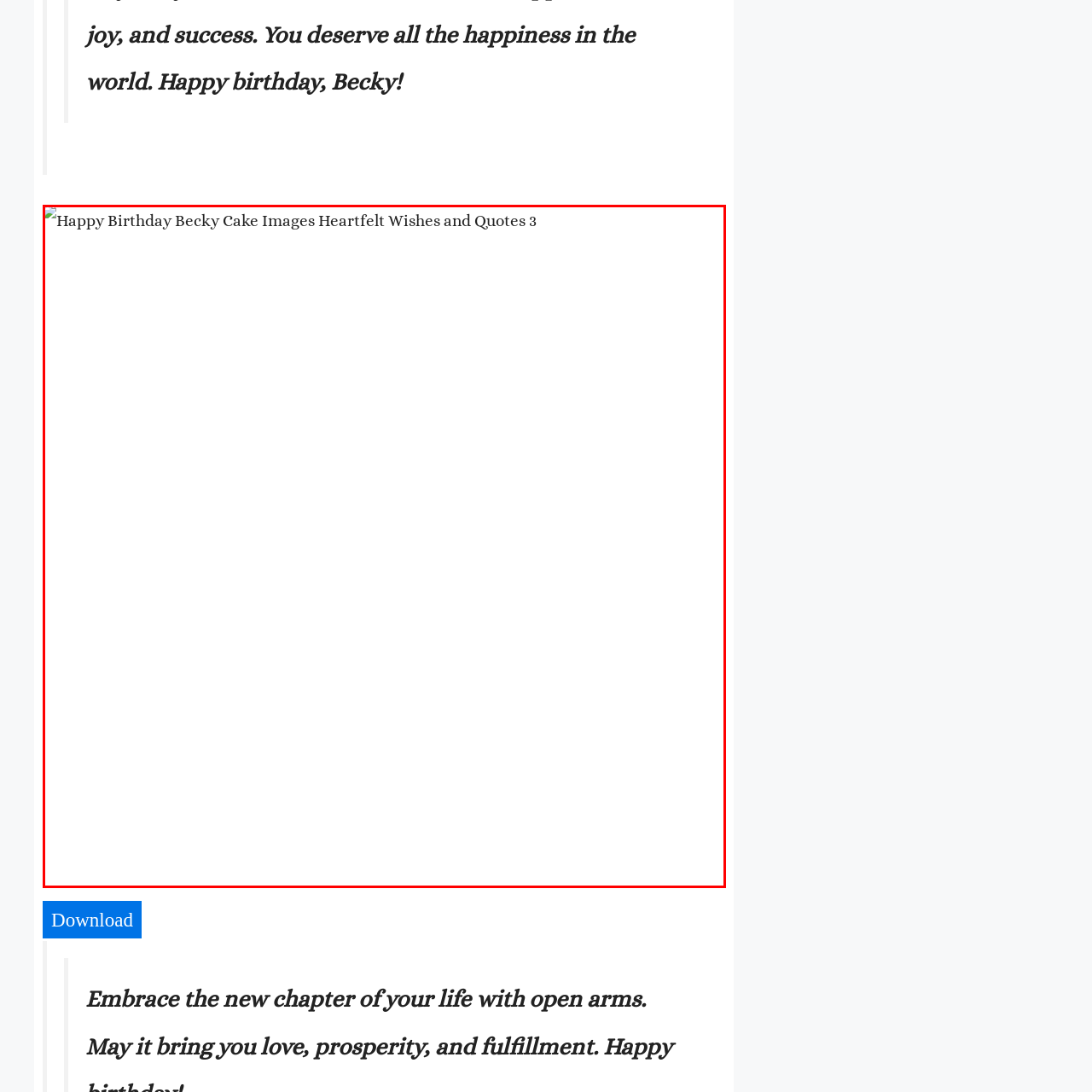Offer an in-depth description of the image encased within the red bounding lines.

A vibrant and festive image celebrating a special occasion, featuring a beautifully decorated birthday cake designed with heartfelt wishes. The cake is adorned with cheerful decorations, emphasizing the theme of love and joy associated with birthdays. The text overlay on the image reads "Happy Birthday Becky Cake Images Heartfelt Wishes and Quotes 3," capturing the essence of festivities and making it perfect for wishing someone named Becky a wonderful birthday. This image is ideal for sharing sentiments and visualizing the joy of a birthday celebration, making it a meaningful choice for cards or social media posts.